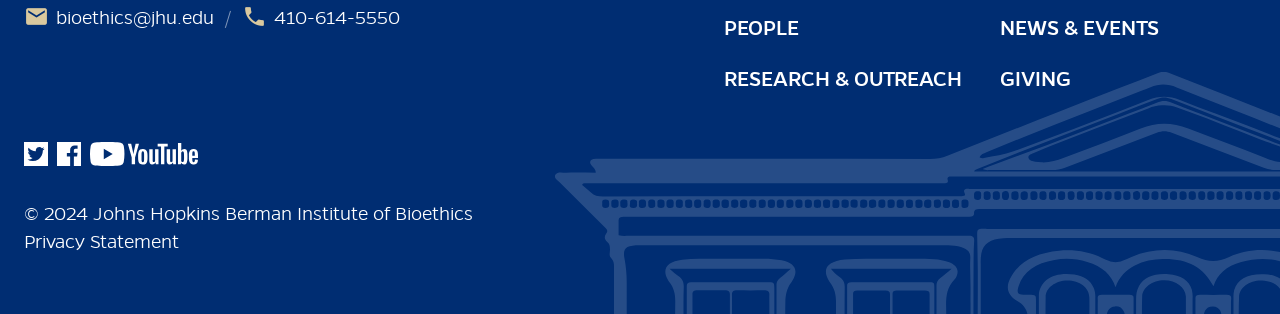How many main navigation links are there?
Can you offer a detailed and complete answer to this question?

There are four main navigation links provided on the webpage, which are 'PEOPLE', 'RESEARCH & OUTREACH', 'NEWS & EVENTS', and 'GIVING', indicating the main categories of information available on the webpage.